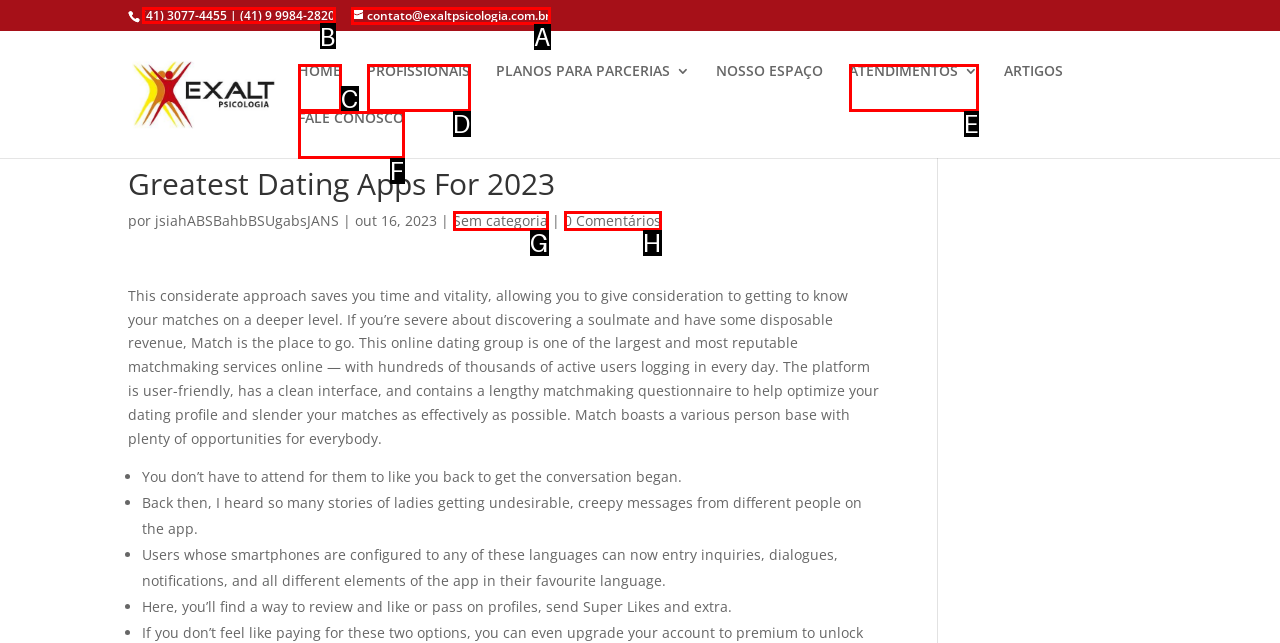Please indicate which option's letter corresponds to the task: Contact the clinic through phone number by examining the highlighted elements in the screenshot.

B